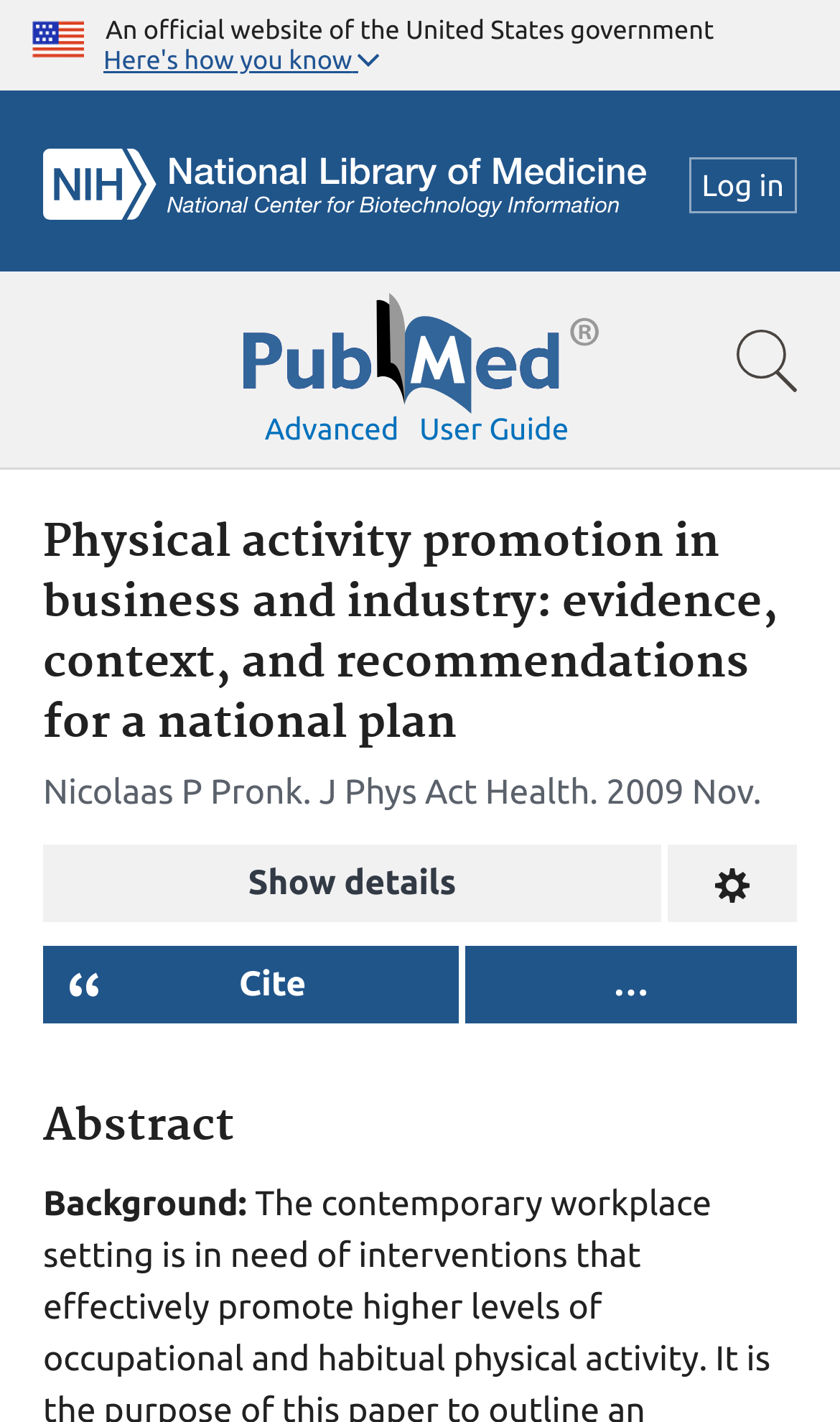Write an elaborate caption that captures the essence of the webpage.

This webpage is about a research article titled "Physical activity promotion in business and industry: evidence, context, and recommendations for a national plan" on the PubMed website. At the top left corner, there is a U.S. flag image, accompanied by a text stating "An official website of the United States government". Next to it, there is a button labeled "Here's how you know" and an NCBI logo.

On the top right corner, there are links to log in and a search bar. The search bar contains a PubMed logo and a link to show the search bar. Below the search bar, there are links to "Advanced" and "User guide".

The main content of the webpage is divided into sections. The first section has a heading with the title of the article, followed by the author's name, publication details, and a button to show details. There are also buttons to change the format and open a dialog with citation text in different styles.

The next section is the abstract, which starts with a heading and a background description. The abstract text is not provided in the accessibility tree, but it is likely to be a summary of the research article.

Throughout the webpage, there are several images, including the U.S. flag, NCBI logo, PubMed logo, and NIH NLM logo. There are also multiple buttons and links to navigate and access different features of the webpage.